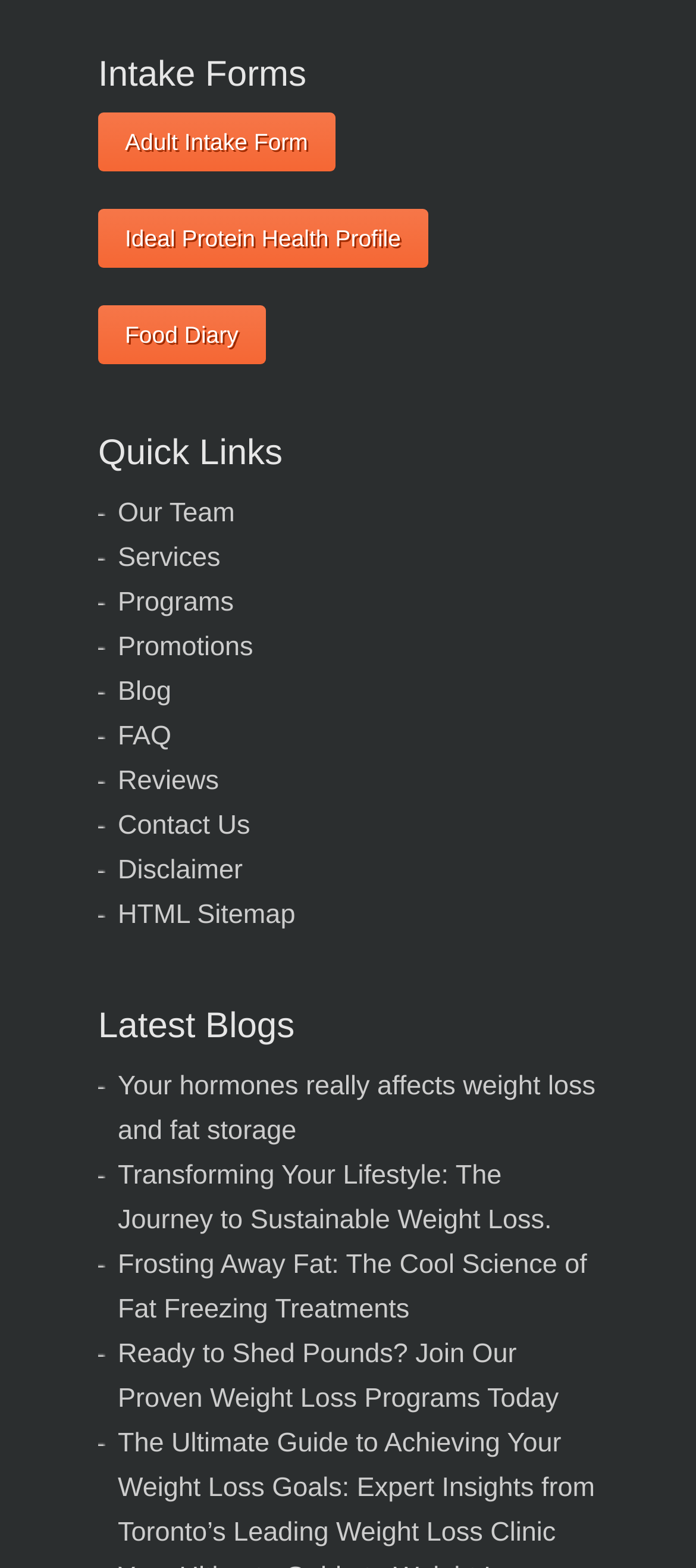What is the title of the third latest blog?
Please look at the screenshot and answer in one word or a short phrase.

Frosting Away Fat